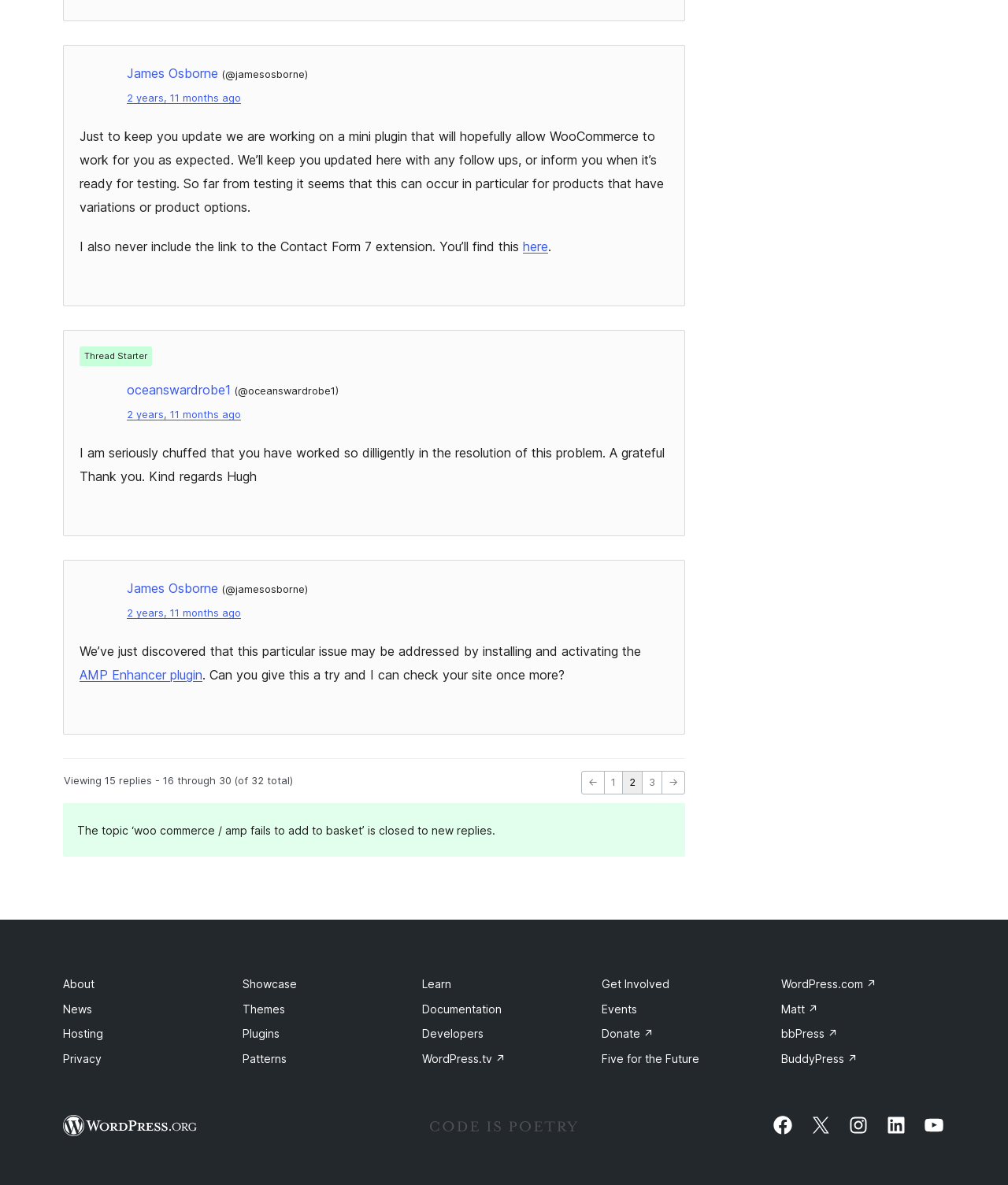Kindly respond to the following question with a single word or a brief phrase: 
What is the purpose of the link 'here'?

To access the Contact Form 7 extension